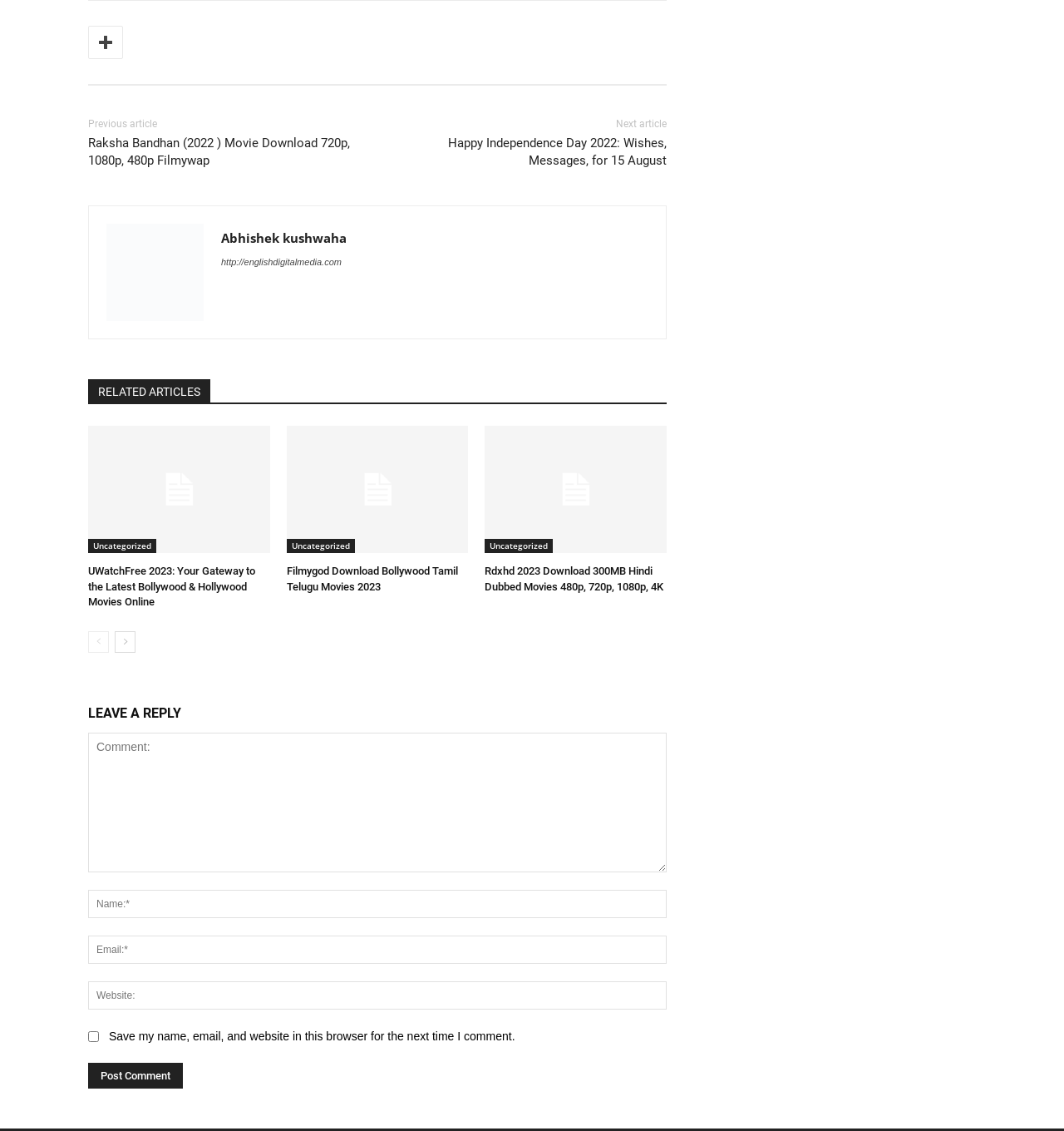What is the category of the article 'Rdxhd 2023 Download 300MB Hindi Dubbed Movies 480p, 720p, 1080p, 4K'?
From the image, respond using a single word or phrase.

Uncategorized